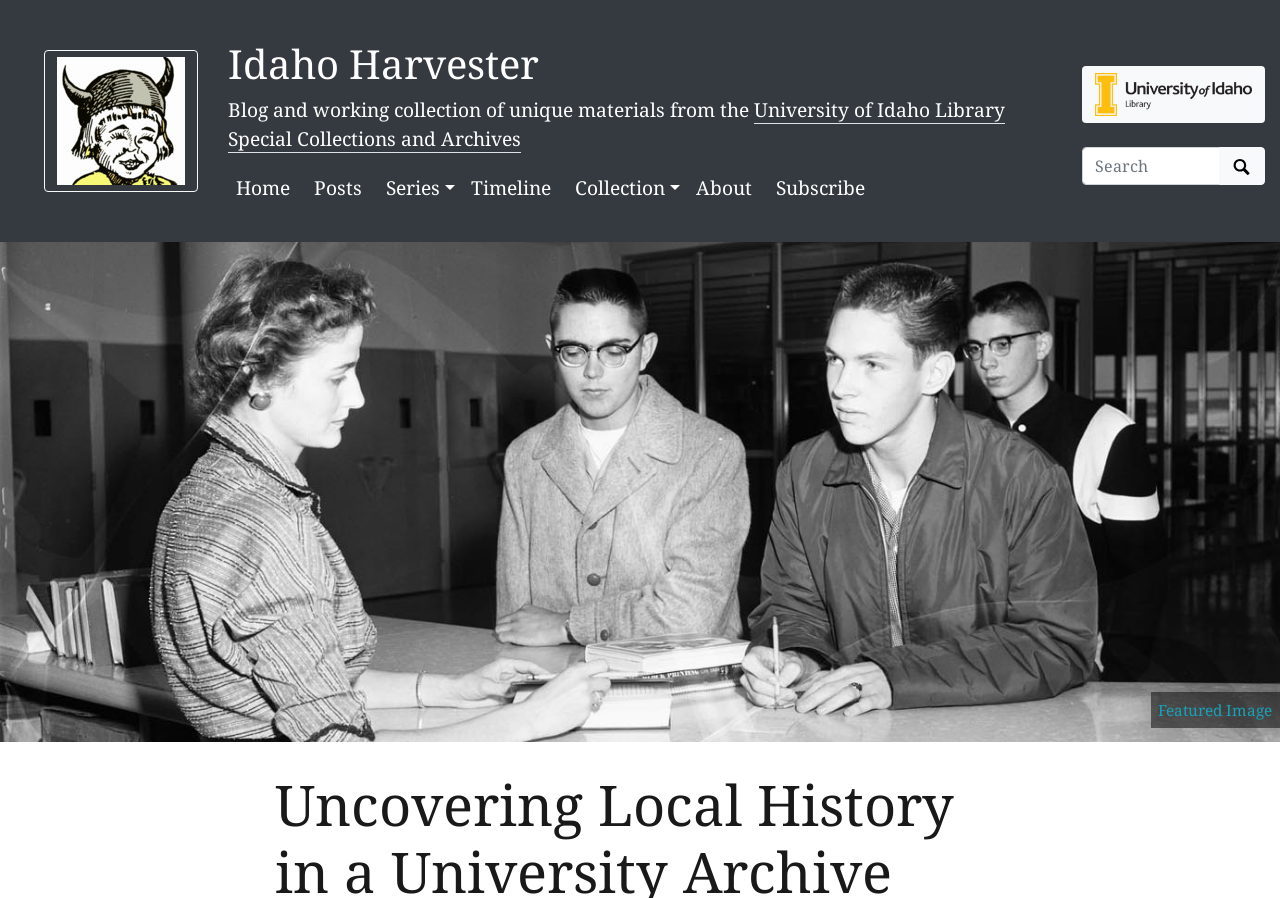Determine the bounding box coordinates for the UI element with the following description: "eco garden". The coordinates should be four float numbers between 0 and 1, represented as [left, top, right, bottom].

None